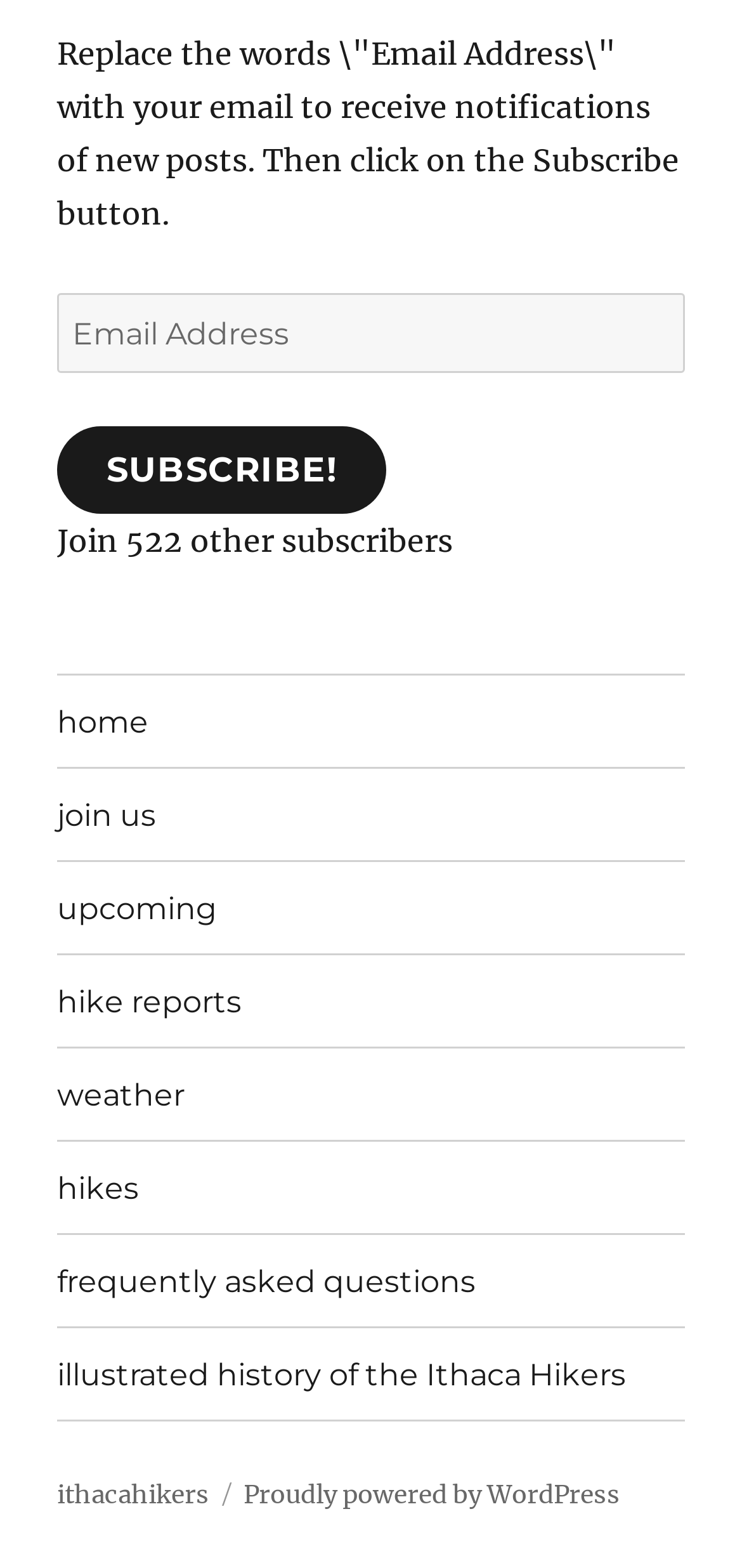From the details in the image, provide a thorough response to the question: What is the function of the 'SUBSCRIBE!' button?

The 'SUBSCRIBE!' button is located next to the textbox labeled 'Email Address', suggesting that it is used to subscribe to notifications or updates, likely via email.